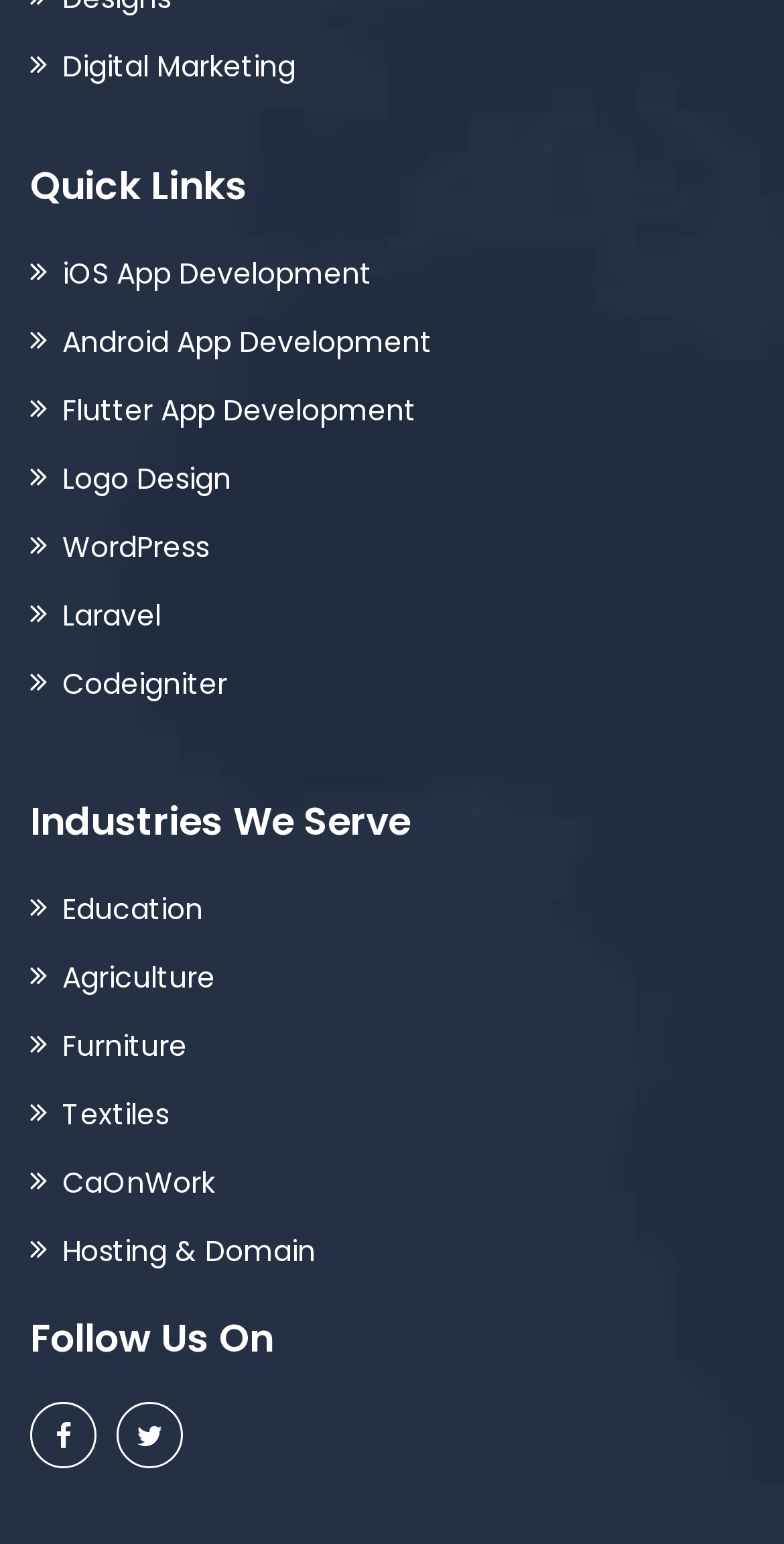Given the description "CaOnWork", provide the bounding box coordinates of the corresponding UI element.

[0.038, 0.753, 0.274, 0.779]